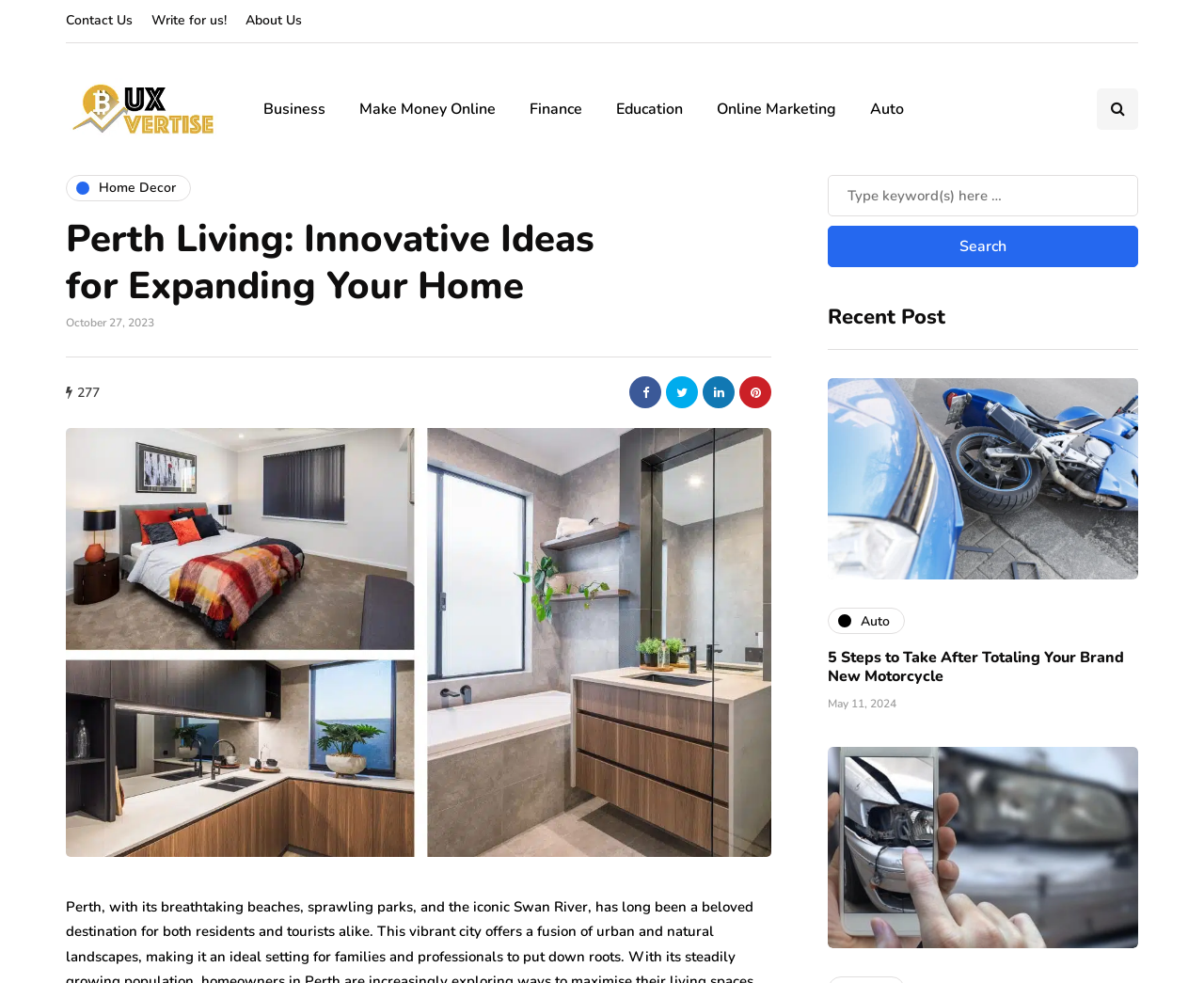Describe all visible elements and their arrangement on the webpage.

The webpage is about Perth Living, focusing on innovative ideas for expanding one's home. At the top, there are several links, including "Contact Us", "Write for us!", and "About Us", aligned horizontally. Below these links, there is a logo image of "Buxvertise" with a link to the website. 

To the right of the logo, there are several category links, including "Business", "Make Money Online", "Finance", "Education", "Online Marketing", and "Auto", arranged horizontally. 

On the left side, there is a heading "Perth Living: Innovative Ideas for Expanding Your Home" followed by a time stamp "October 27, 2023". Below the time stamp, there is a text "277". 

On the right side, there are four social media links represented by icons. Below these icons, there is a search bar with a search button. 

Under the search bar, there is a heading "Recent Post" followed by a link to an article titled "Auto". Below this link, there is another heading "5 Steps to Take After Totaling Your Brand New Motorcycle" with a link to the article. The article is dated "May 11, 2024".